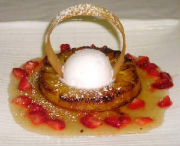What is the color of the plate? Using the information from the screenshot, answer with a single word or phrase.

White